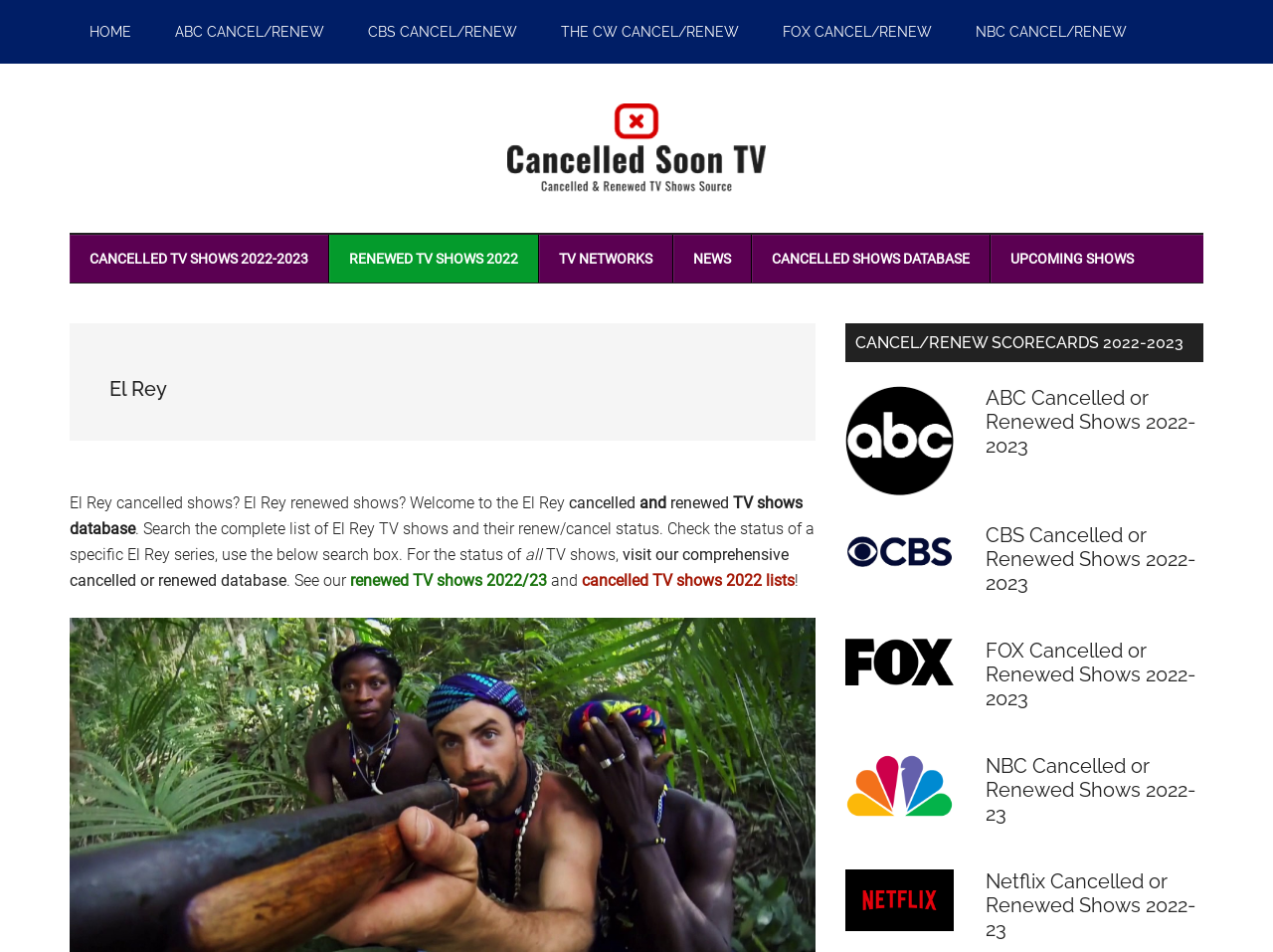Please identify the bounding box coordinates of the element I should click to complete this instruction: 'Visit the comprehensive cancelled or renewed database'. The coordinates should be given as four float numbers between 0 and 1, like this: [left, top, right, bottom].

[0.055, 0.572, 0.62, 0.619]